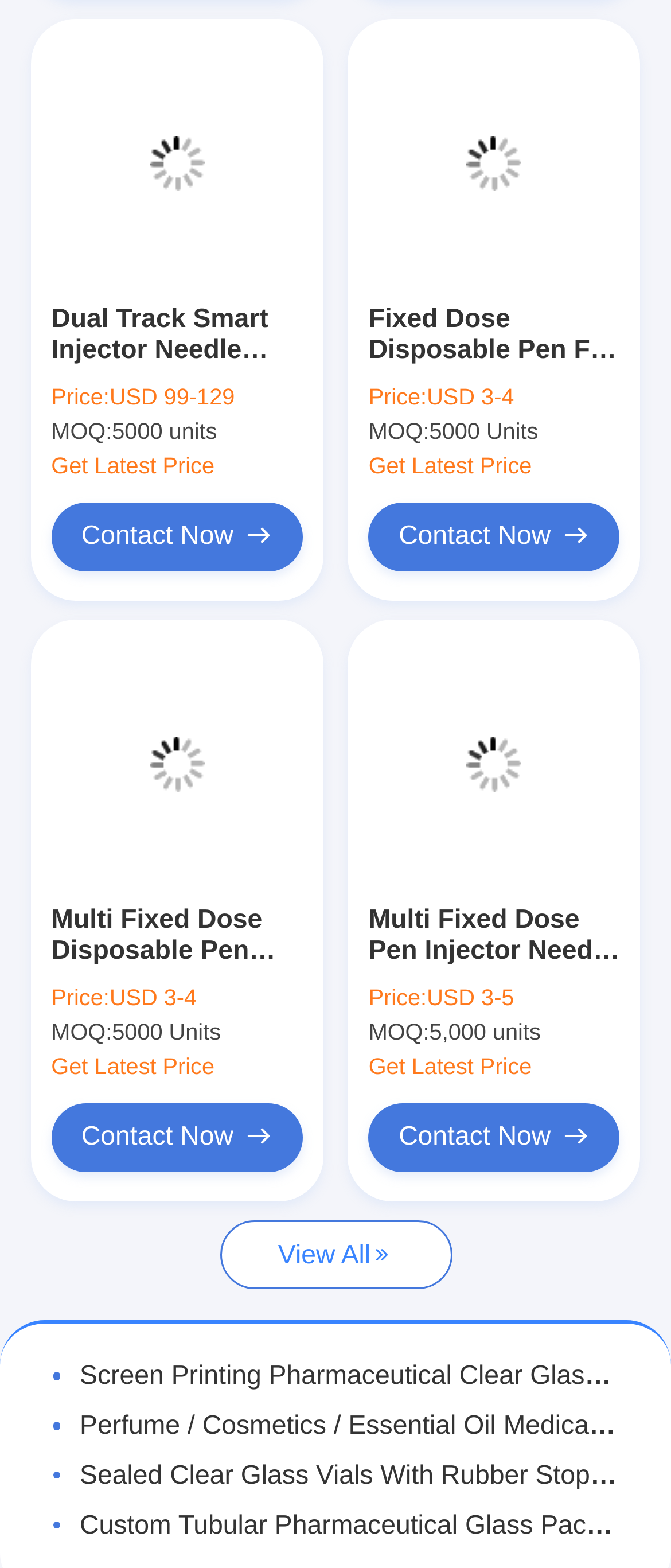Find the bounding box coordinates of the element to click in order to complete the given instruction: "Get the latest price of 'Dual Track Smart Injector Needle Hidden For Enoxaparin Peptide'."

[0.076, 0.289, 0.32, 0.305]